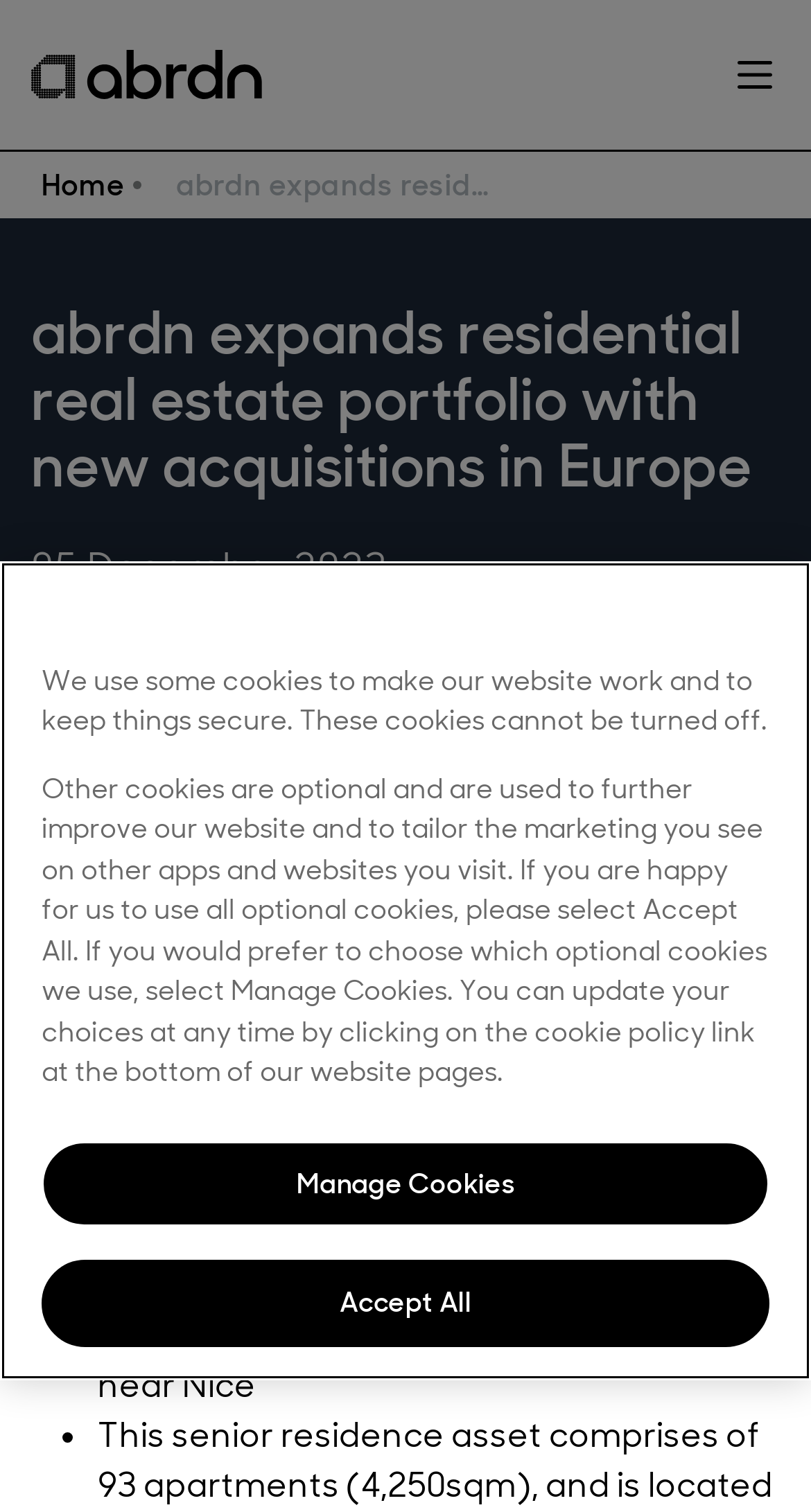What is the date mentioned in the article?
Using the visual information from the image, give a one-word or short-phrase answer.

05 December 2023